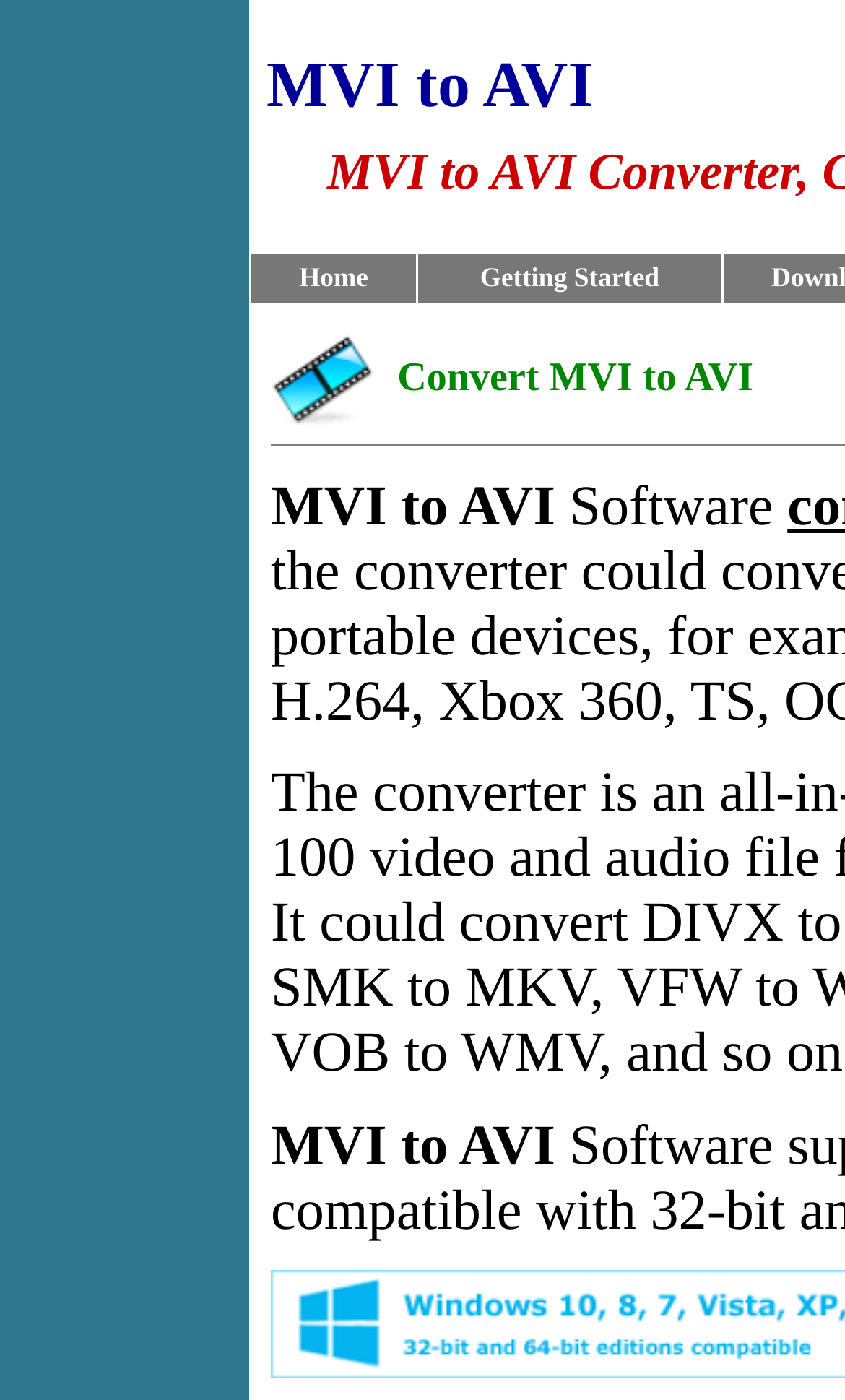Detail the various sections and features present on the webpage.

The webpage is about MVI to AVI software conversion. At the top, there is a navigation menu with two links, "Home" and "Getting Started", positioned side by side. The "Home" link is located on the left, taking up about a quarter of the width, while the "Getting Started" link is on the right, occupying about half of the width.

Below the navigation menu, there is a section dedicated to the MVI to AVI converter. This section is divided into two parts. On the left, there is an image of the MVI to AVI converter, which takes up about a quarter of the width. On the right, there is a text label that reads "Software", positioned near the top of the section.

Overall, the webpage has a simple layout with a clear focus on the MVI to AVI conversion software.